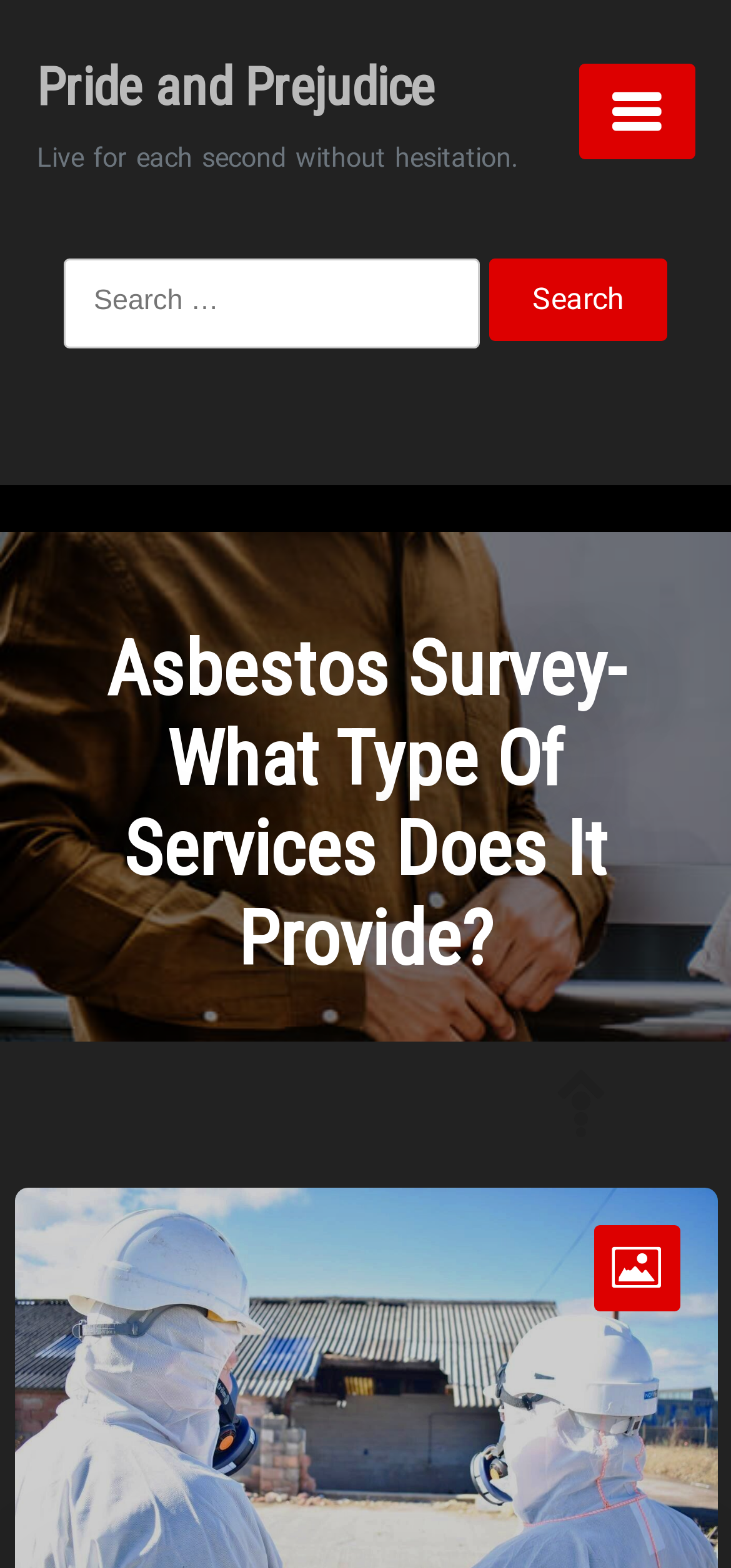Show the bounding box coordinates for the HTML element described as: "Schools & Education".

None